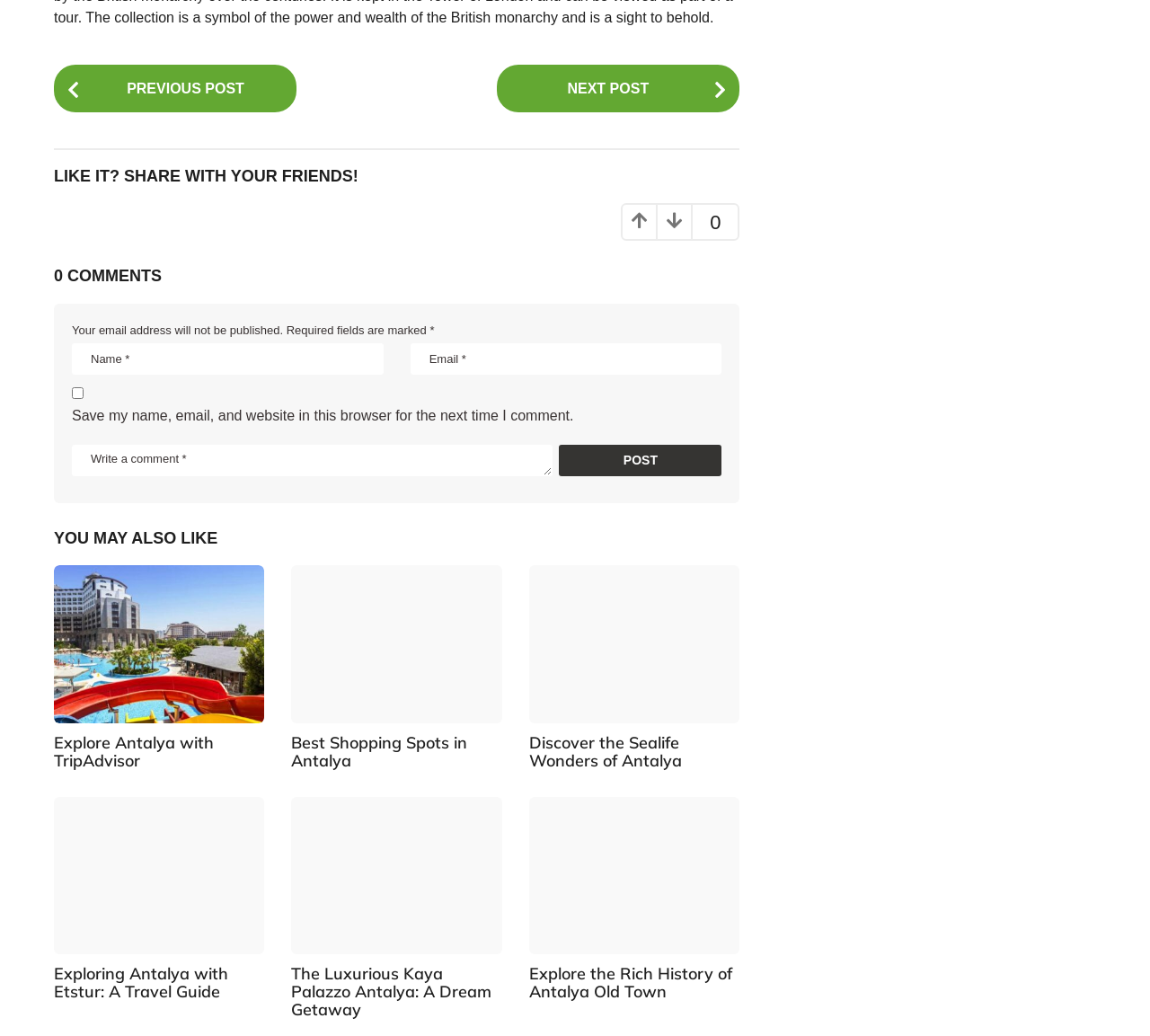Please mark the bounding box coordinates of the area that should be clicked to carry out the instruction: "Write a comment".

[0.062, 0.429, 0.481, 0.46]